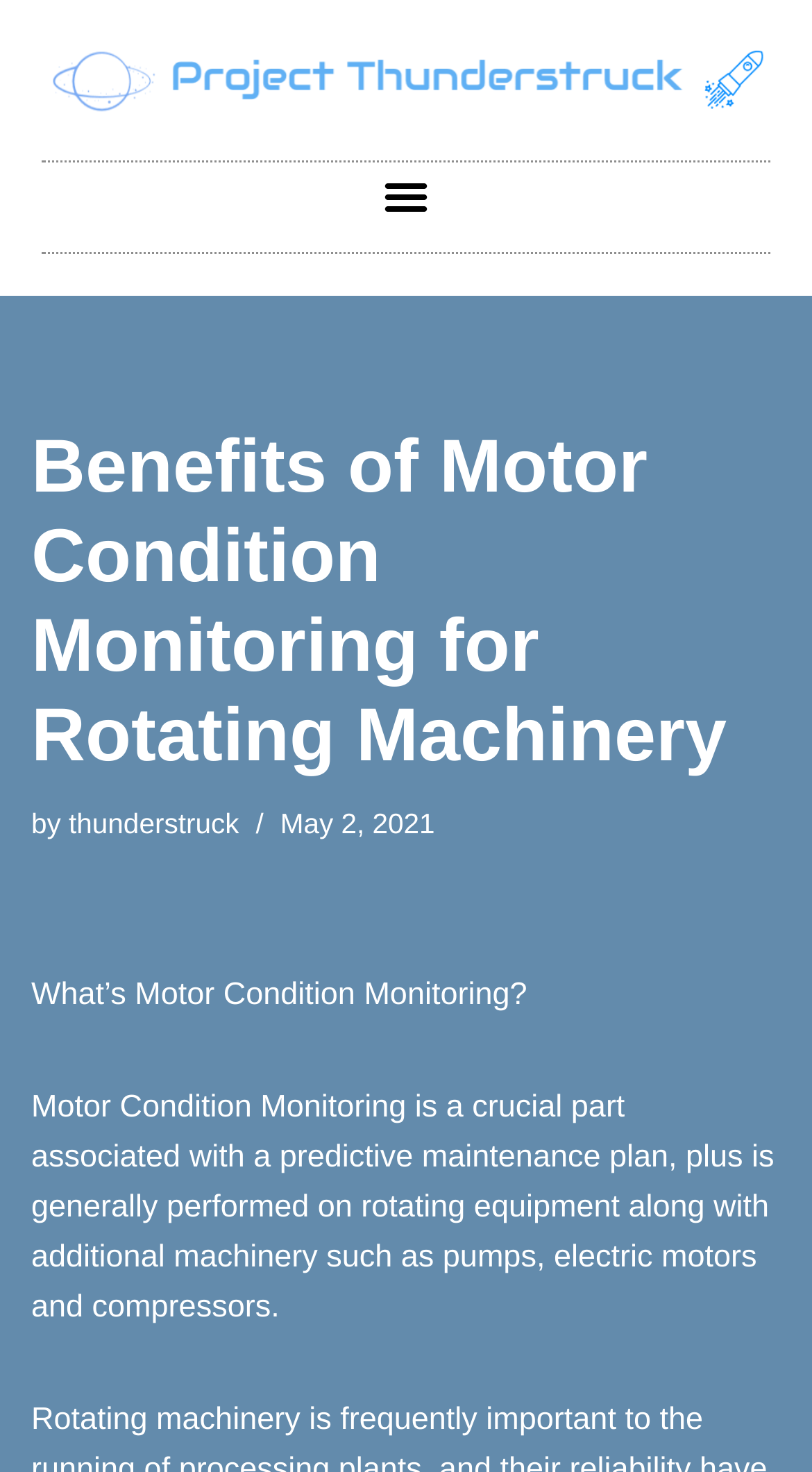Detail the various sections and features present on the webpage.

The webpage is about the benefits of motor condition monitoring for rotating machinery. At the top-left corner, there is a "Skip to content" link. Next to it, there is a link with no text. Below these links, there is a "Menu Toggle" button. 

When the "Menu Toggle" button is expanded, a heading appears, titled "Benefits of Motor Condition Monitoring for Rotating Machinery". Below the heading, there is a phrase "by thunderstruck" with a link on the word "thunderstruck". To the right of this phrase, there is a time stamp "May 2, 2021". 

Further down, there is a question "What’s Motor Condition Monitoring?" followed by a paragraph that answers this question. The paragraph explains that motor condition monitoring is a crucial part of a predictive maintenance plan and is typically performed on rotating equipment, such as pumps, electric motors, and compressors.